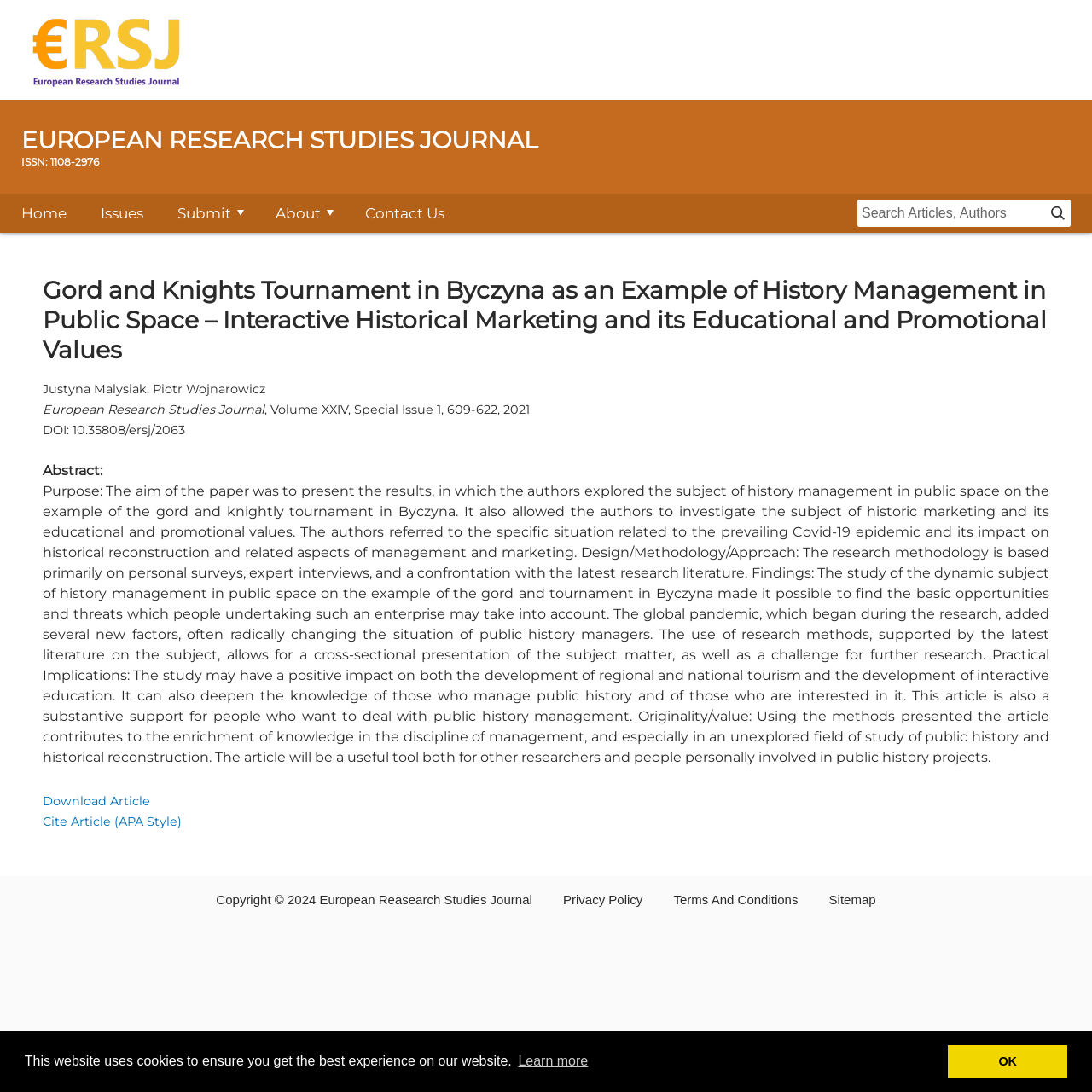Can you identify and provide the main heading of the webpage?

EUROPEAN RESEARCH STUDIES JOURNAL
ISSN: 1108-2976